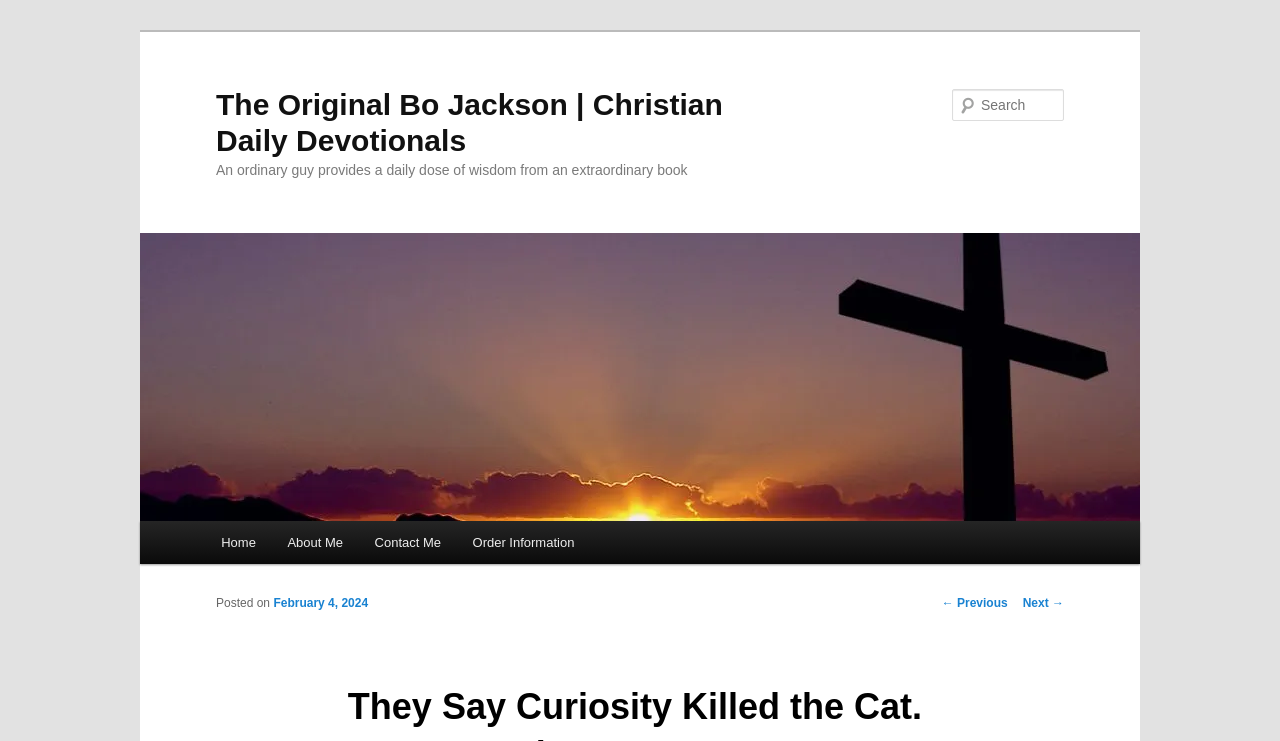Specify the bounding box coordinates of the element's region that should be clicked to achieve the following instruction: "read about the author". The bounding box coordinates consist of four float numbers between 0 and 1, in the format [left, top, right, bottom].

[0.212, 0.703, 0.28, 0.761]